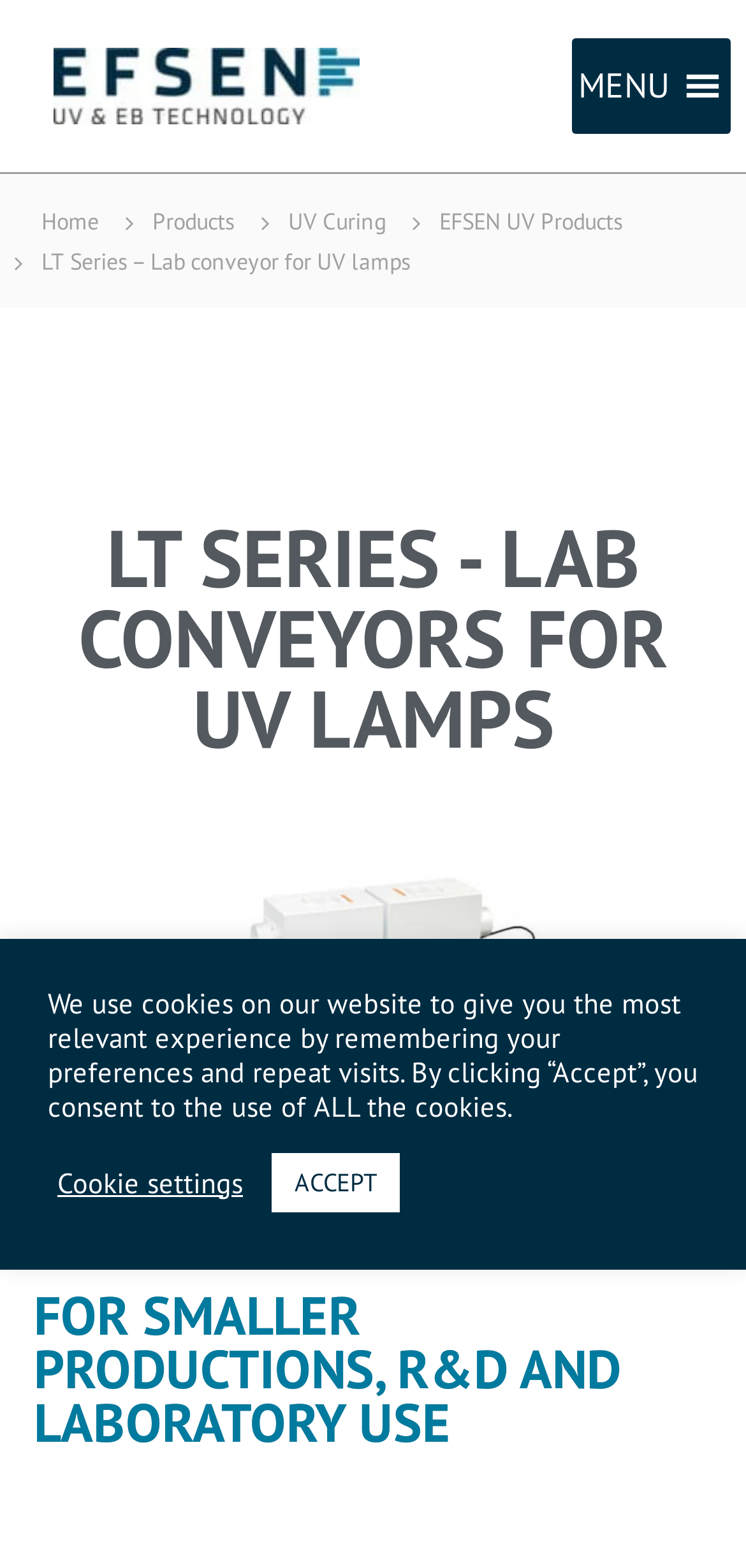Find the bounding box coordinates for the element that must be clicked to complete the instruction: "View EFSEN Conveyor LT Series image". The coordinates should be four float numbers between 0 and 1, indicated as [left, top, right, bottom].

[0.046, 0.545, 0.954, 0.773]